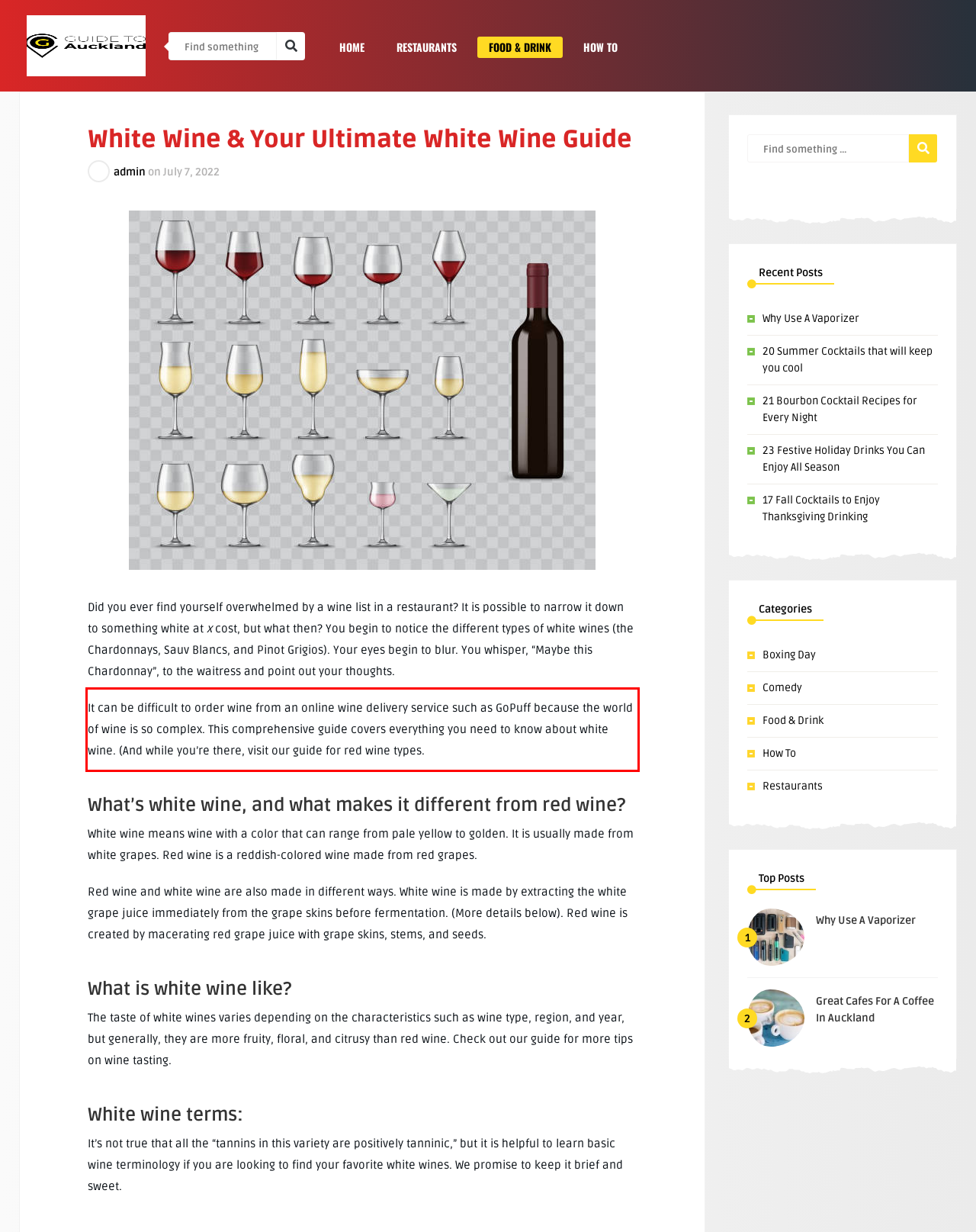Identify and transcribe the text content enclosed by the red bounding box in the given screenshot.

It can be difficult to order wine from an online wine delivery service such as GoPuff because the world of wine is so complex. This comprehensive guide covers everything you need to know about white wine. (And while you’re there, visit our guide for red wine types.